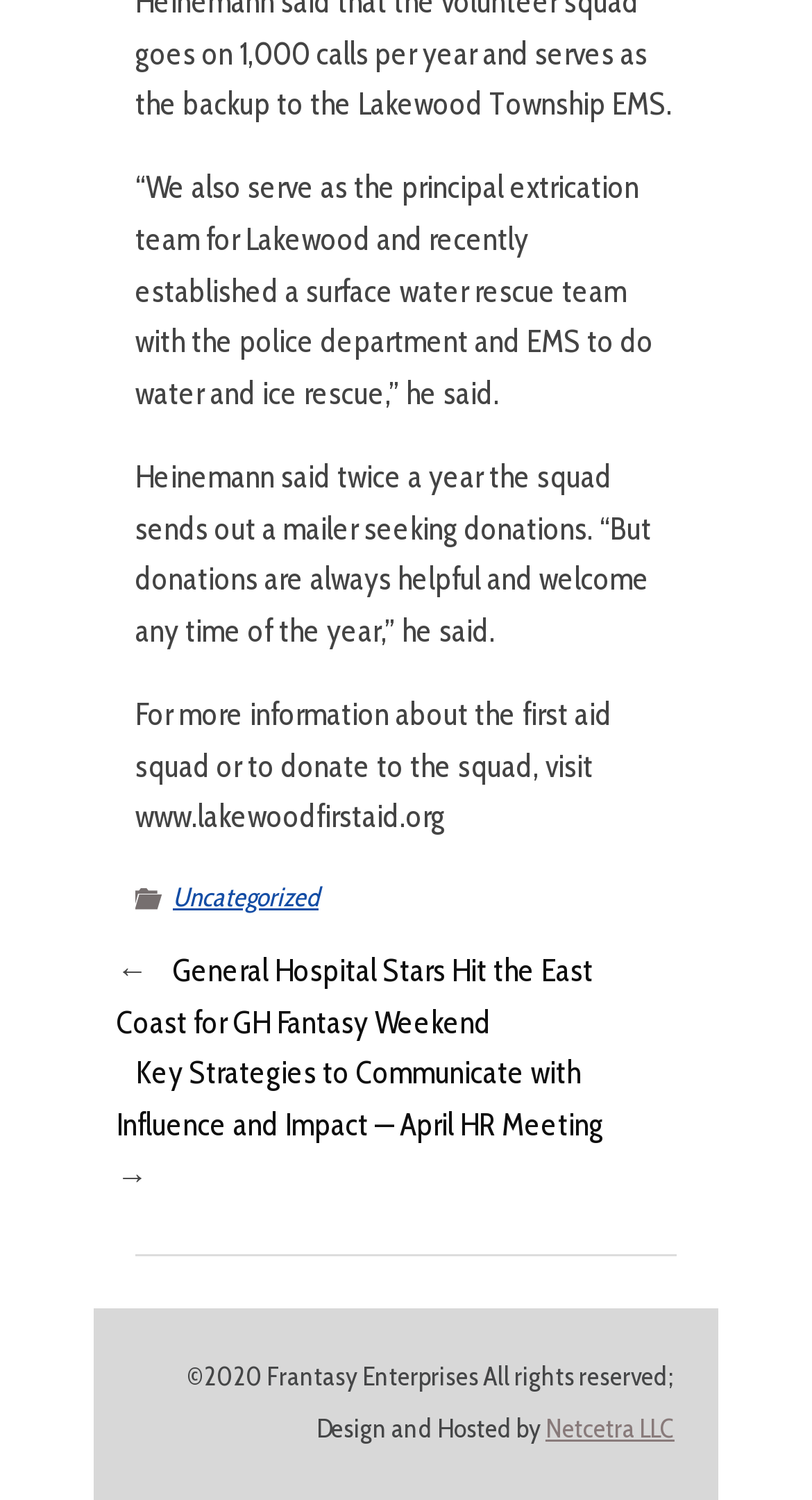Using the description: "Netcetra LLC", determine the UI element's bounding box coordinates. Ensure the coordinates are in the format of four float numbers between 0 and 1, i.e., [left, top, right, bottom].

[0.672, 0.942, 0.831, 0.962]